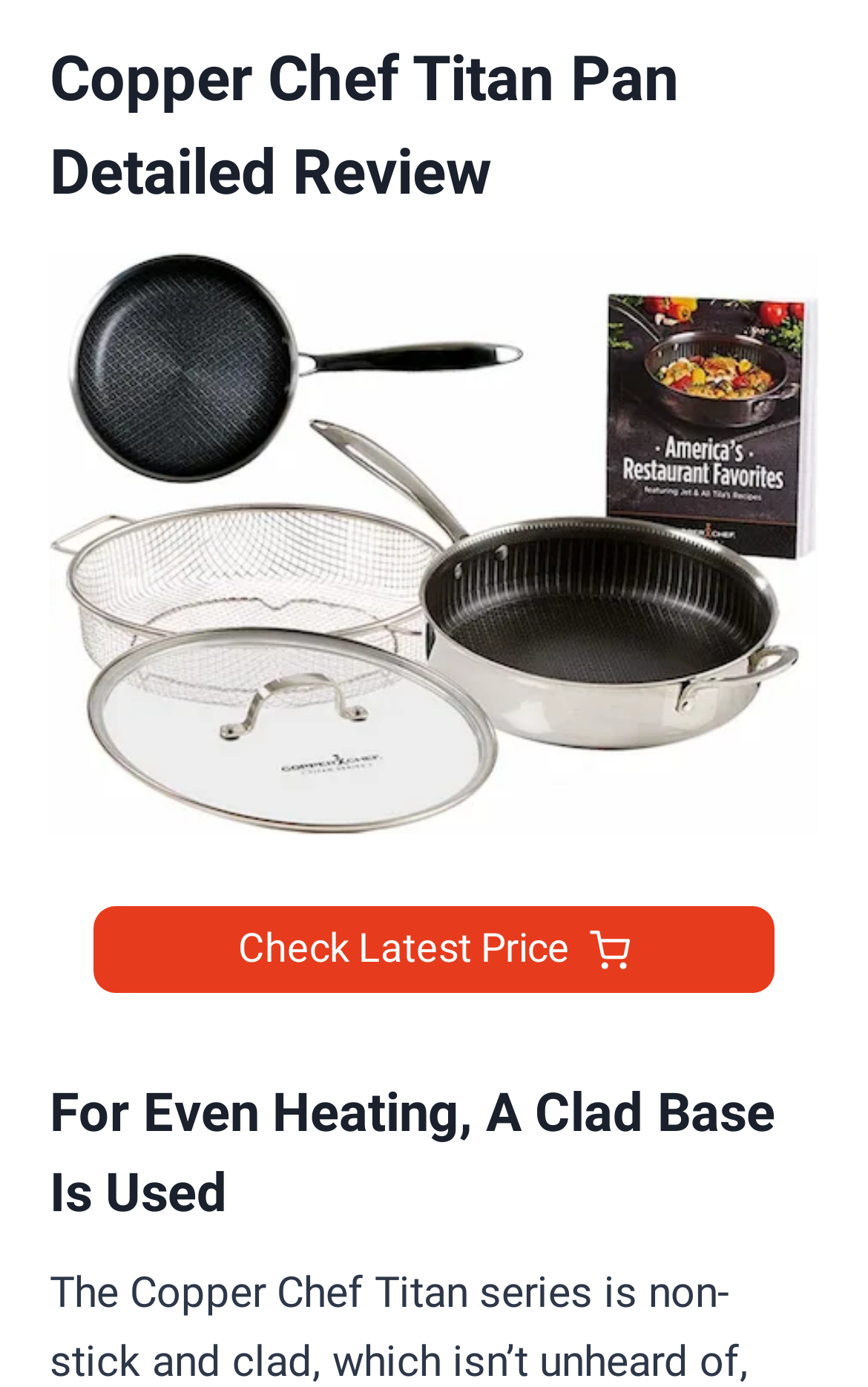Please predict the bounding box coordinates (top-left x, top-left y, bottom-right x, bottom-right y) for the UI element in the screenshot that fits the description: Check Latest Price

[0.108, 0.654, 0.892, 0.716]